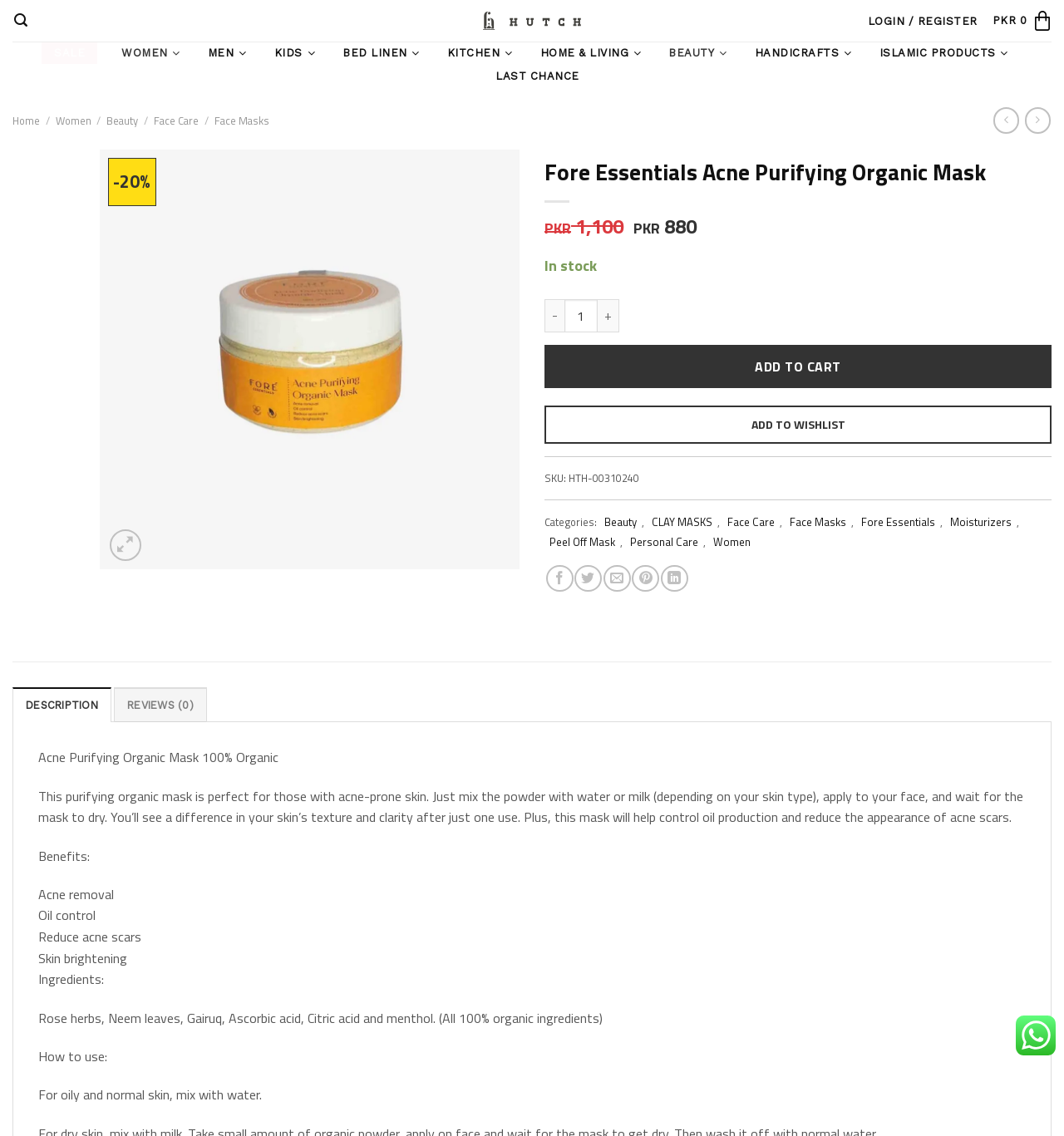Identify the bounding box of the UI element that matches this description: "title="Acne Purifying Organic Mask"".

[0.094, 0.306, 0.488, 0.324]